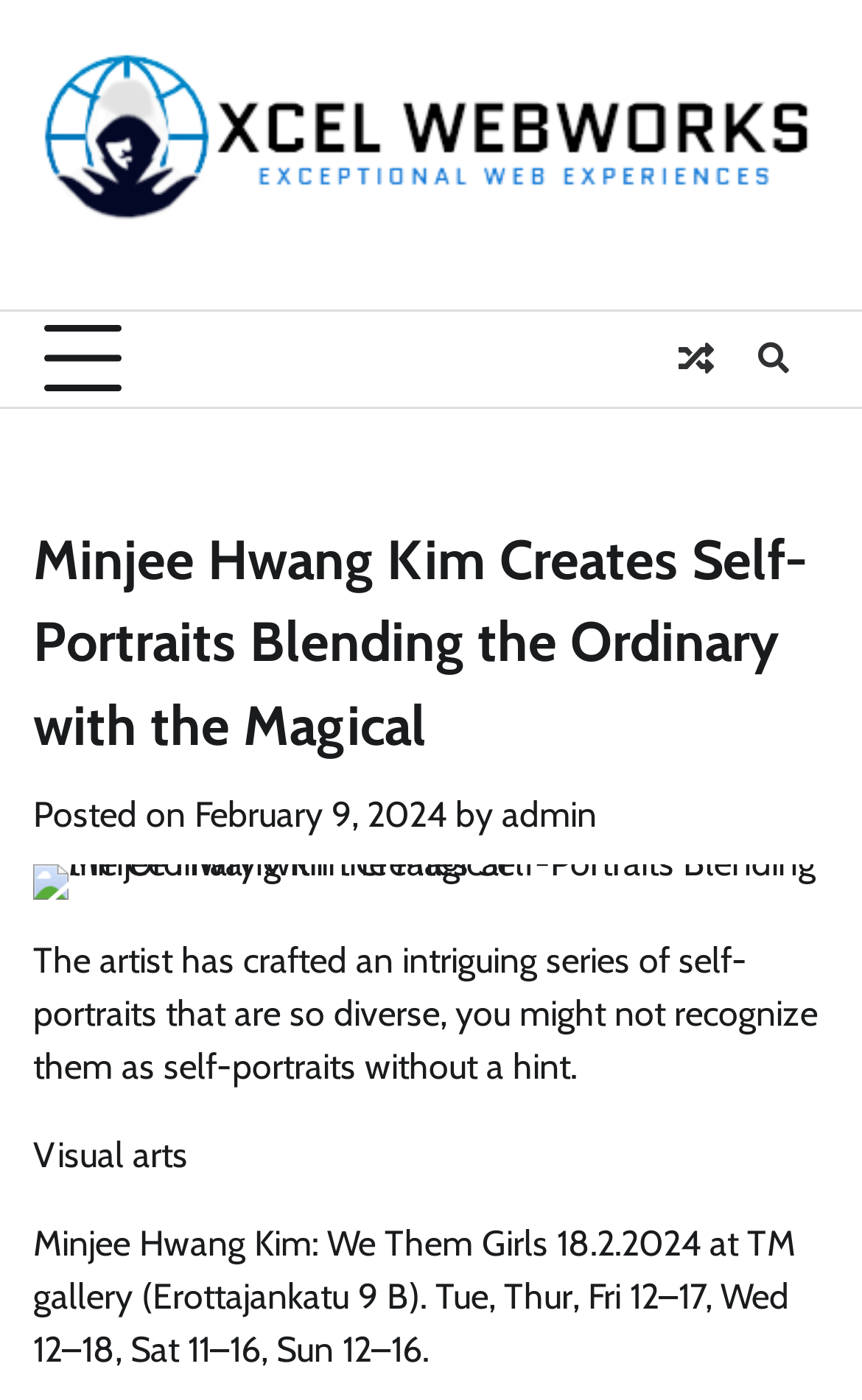Refer to the image and provide an in-depth answer to the question: 
What are the opening hours of the TM gallery on Wednesdays?

I found the opening hours of the TM gallery on Wednesdays by looking at the text 'Wed 12–18' which is part of the text describing the opening hours of the TM gallery.